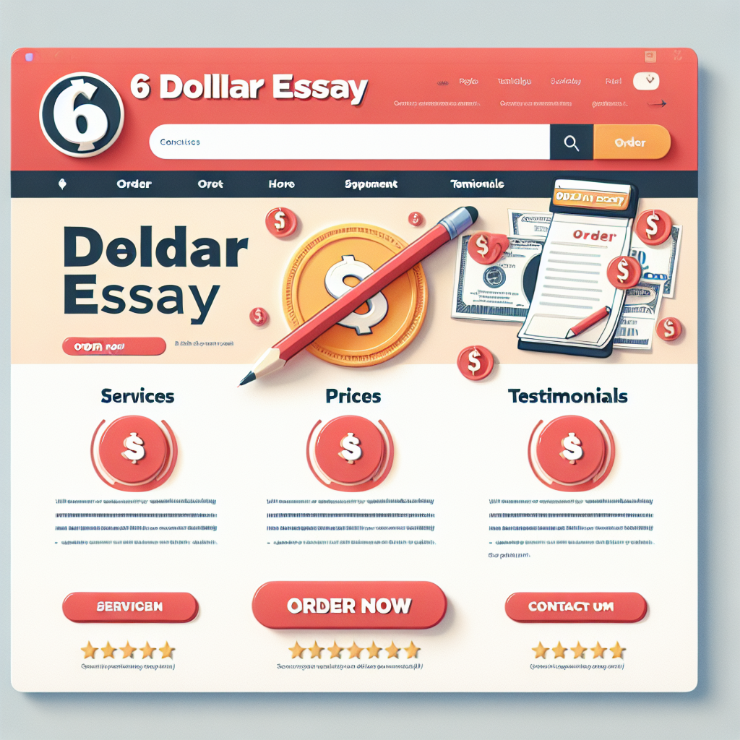Describe in detail everything you see in the image.

The image features a vibrant, visually engaging web page design for "6 Dollar Essay," a service that appears to offer affordable writing solutions. The top of the page showcases the service name prominently with a stylized logo, indicating a playful yet professional approach. 

Central to the design is a graphic representation of money, with various dollar symbols scattered around, emphasizing the financial aspect of the service. A pencil lays across a large golden dollar symbol, symbolizing the connection between writing and value. The page is divided into sections labeled "Services," "Prices," and "Testimonials," each highlighted with circular icons featuring dollar signs, reinforcing the monetary theme.

Prominent buttons labeled "ORDER NOW" and "CONTACT US" invite user engagement, complemented by five-star ratings that enhance credibility. This layout balances visual appeal with functional design, aimed at attracting potential customers looking for budget-friendly essay writing services.